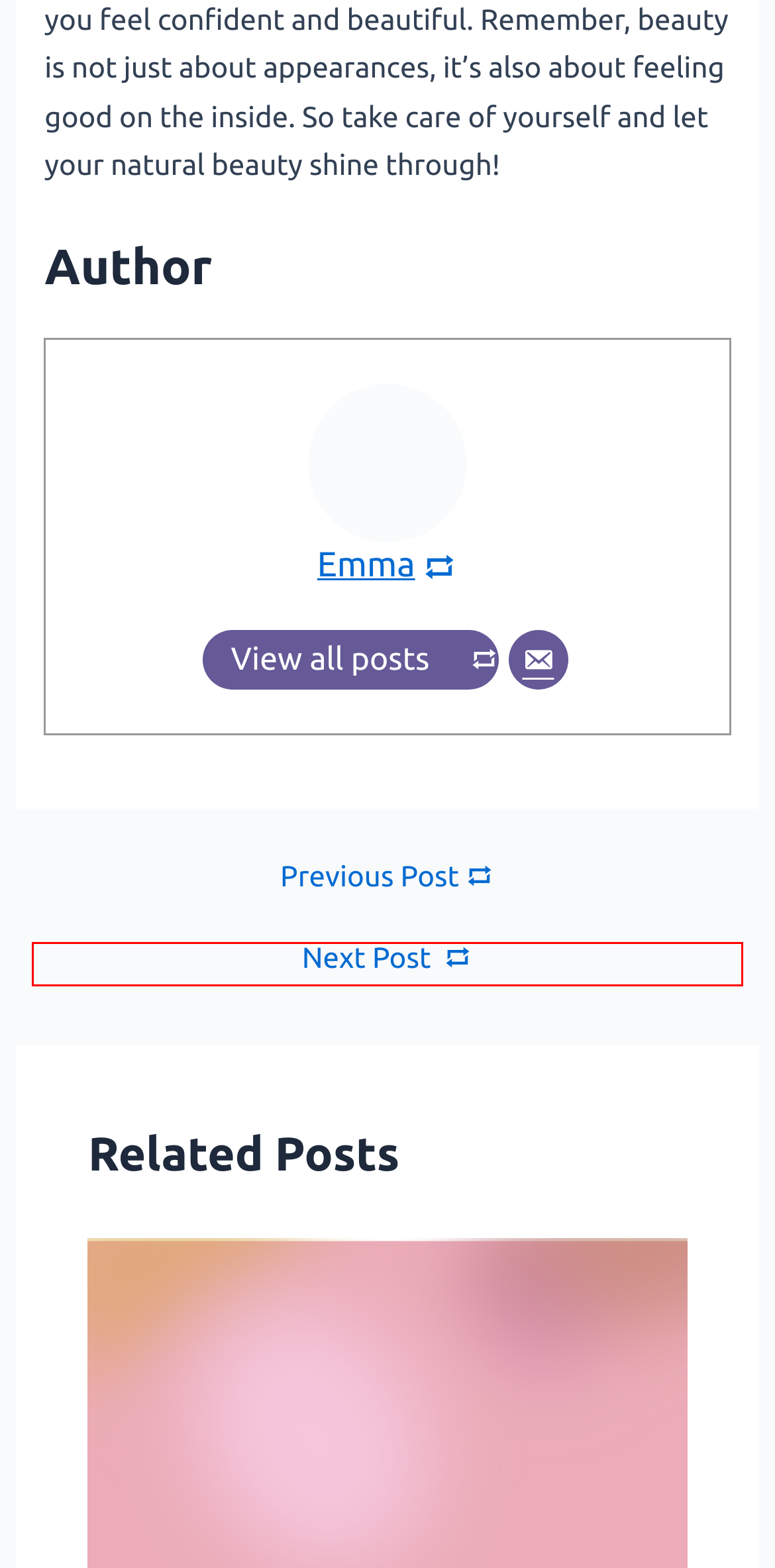You are provided with a screenshot of a webpage containing a red rectangle bounding box. Identify the webpage description that best matches the new webpage after the element in the bounding box is clicked. Here are the potential descriptions:
A. Power Up Your Presence: Simple Strategies to Appear More Confident and Competent - Zophra
B. Emma, Author at Zophra
C. Embrace the Power of Cold for Body Transformation - Zophra
D. Empowering Lives: Comprehensive Support for Individuals with Disabilities in Australia - Zophra
E. Unlocking Adventure: Discovering Pasadena, Maryland with Locksmith Pasadenamd Servleader - Zophra
F. Natural Sleep Solutions for Neck and Allergy Relief - Zophra
G. Privacy Policy - Zophra
H. 6 Benefits of Taking Daily Vitamins - Zophra

E